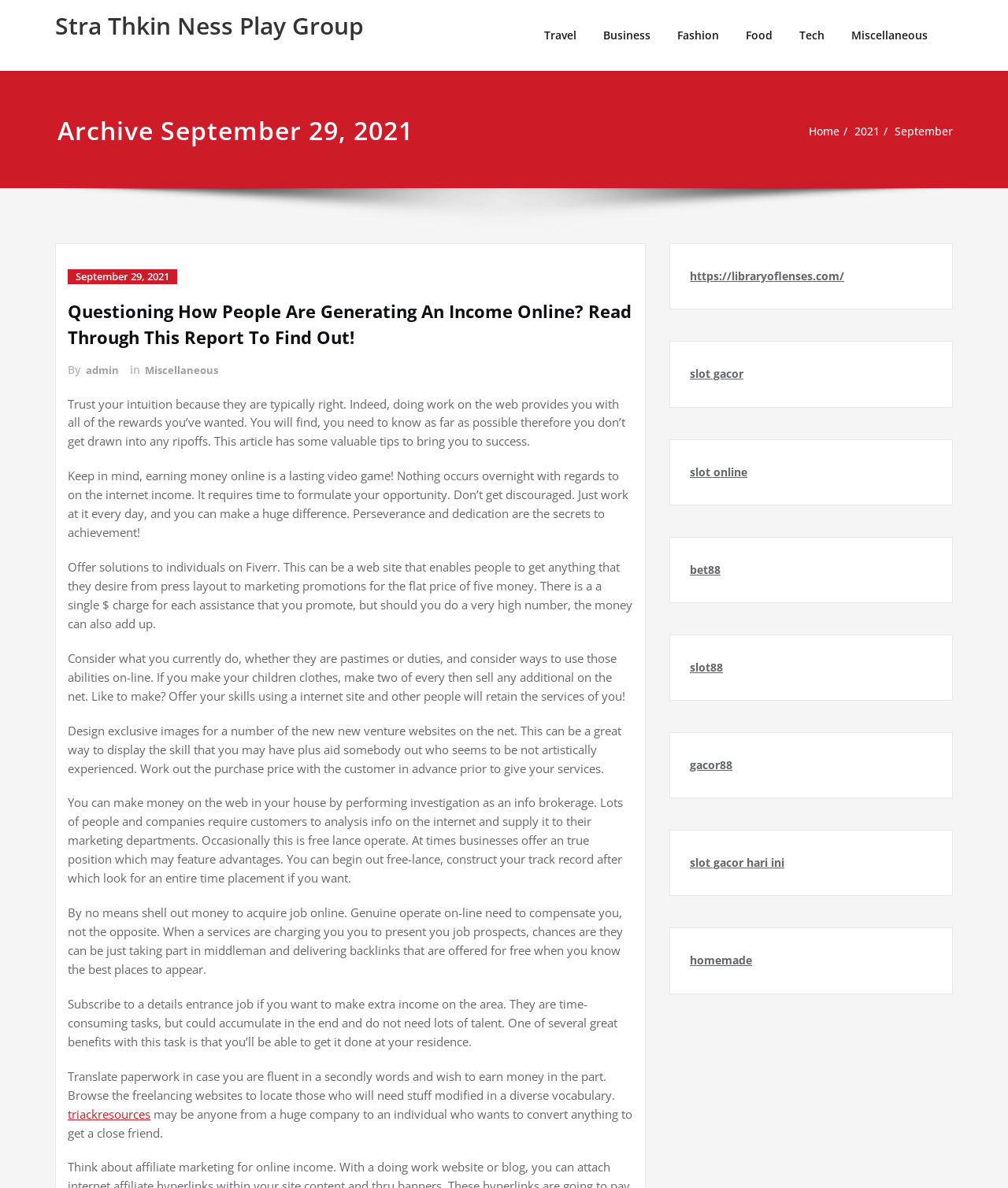Answer the question in a single word or phrase:
What is the title of the article?

Questioning How People Are Generating An Income Online?